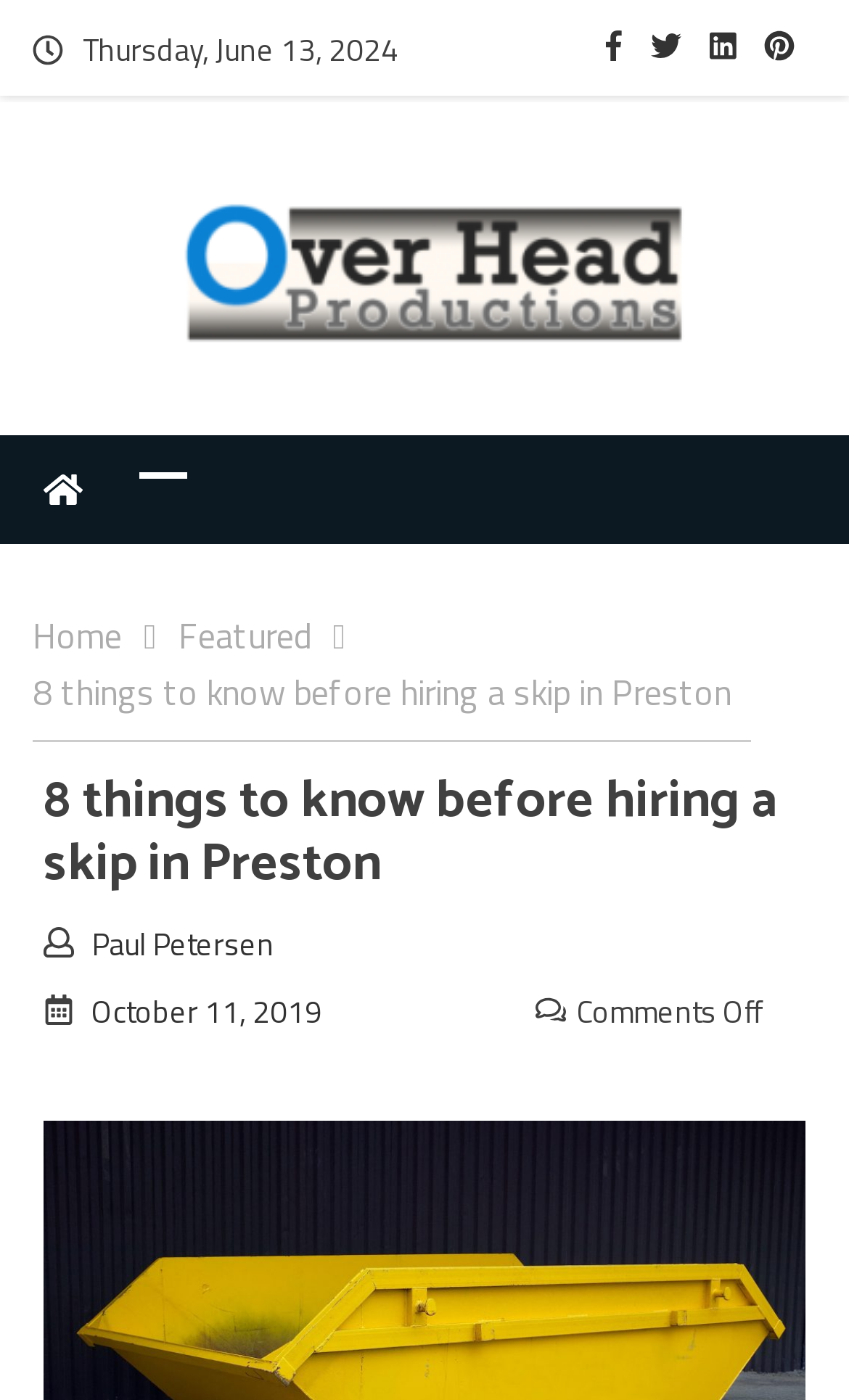Find the bounding box coordinates for the HTML element described in this sentence: "Featured". Provide the coordinates as four float numbers between 0 and 1, in the format [left, top, right, bottom].

[0.21, 0.435, 0.433, 0.473]